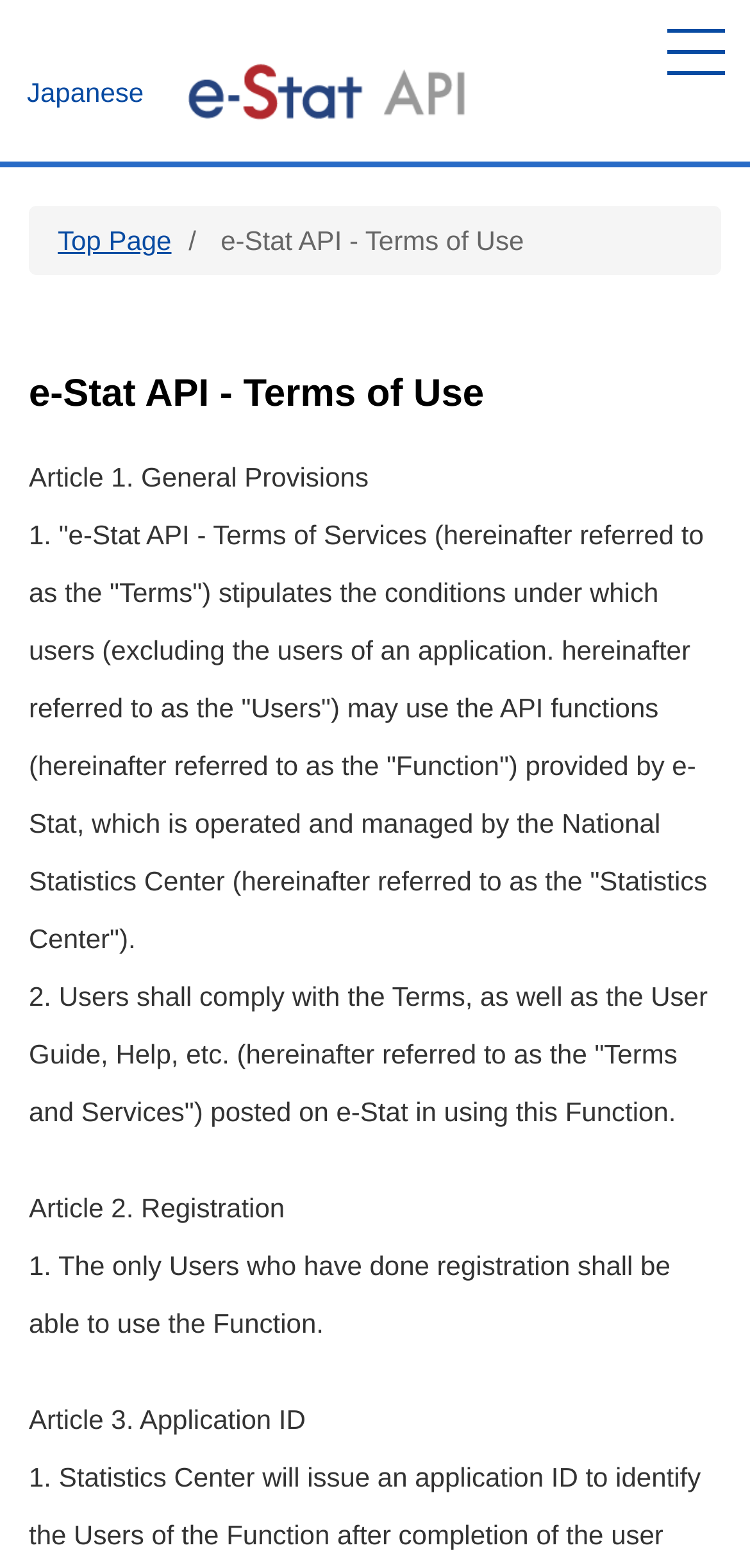What is the scope of the Terms of Services?
Refer to the screenshot and deliver a thorough answer to the question presented.

The Terms of Services, as outlined on this webpage, stipulate the conditions under which users may use the API functions provided by e-Stat, indicating that the scope of the Terms is limited to the use of the API functions.